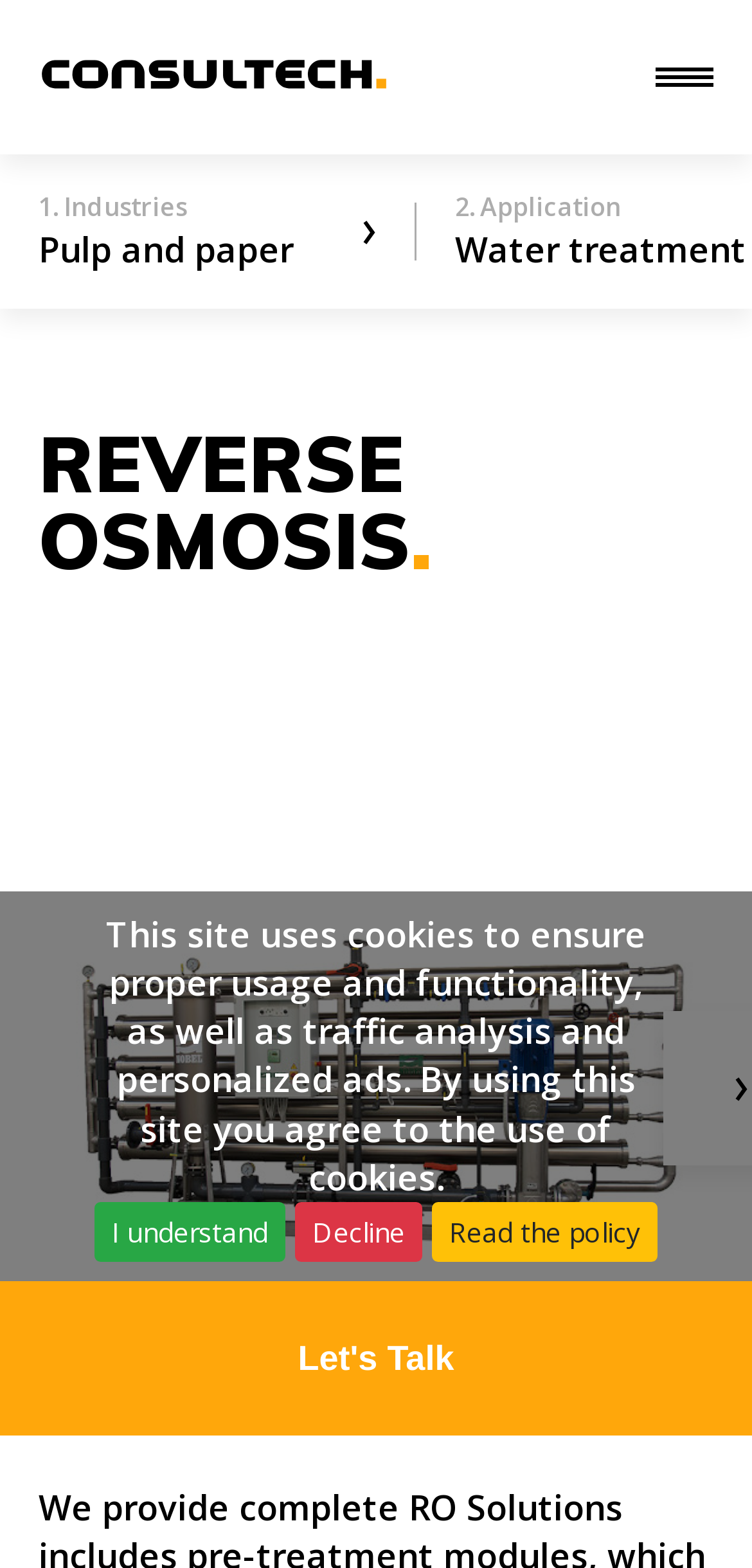What is the image above the '1. Industries Pulp and paper' link?
Based on the image, provide a one-word or brief-phrase response.

An industry-related image